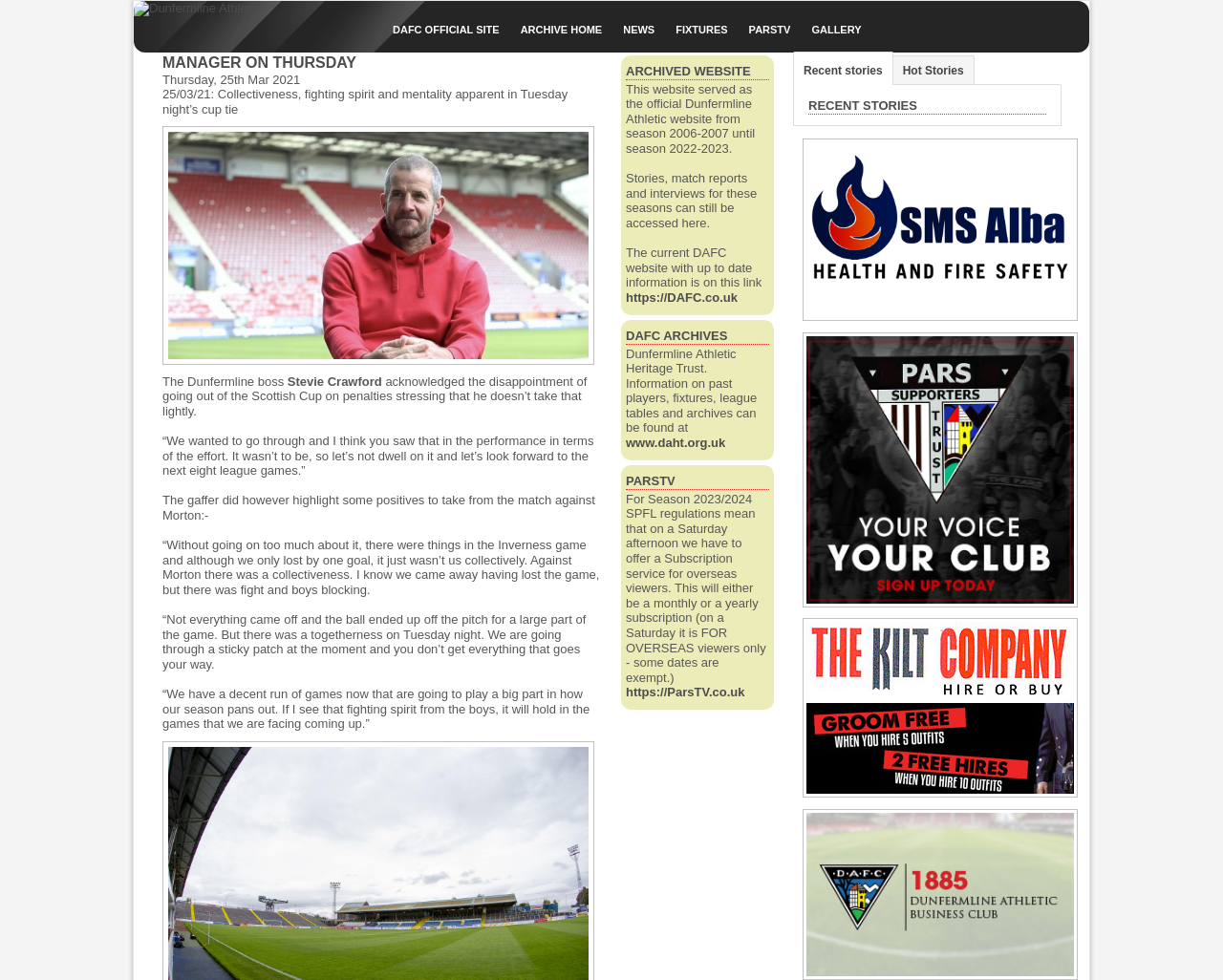Please identify the bounding box coordinates of the clickable area that will fulfill the following instruction: "Watch videos on PARSTV". The coordinates should be in the format of four float numbers between 0 and 1, i.e., [left, top, right, bottom].

[0.608, 0.019, 0.65, 0.043]